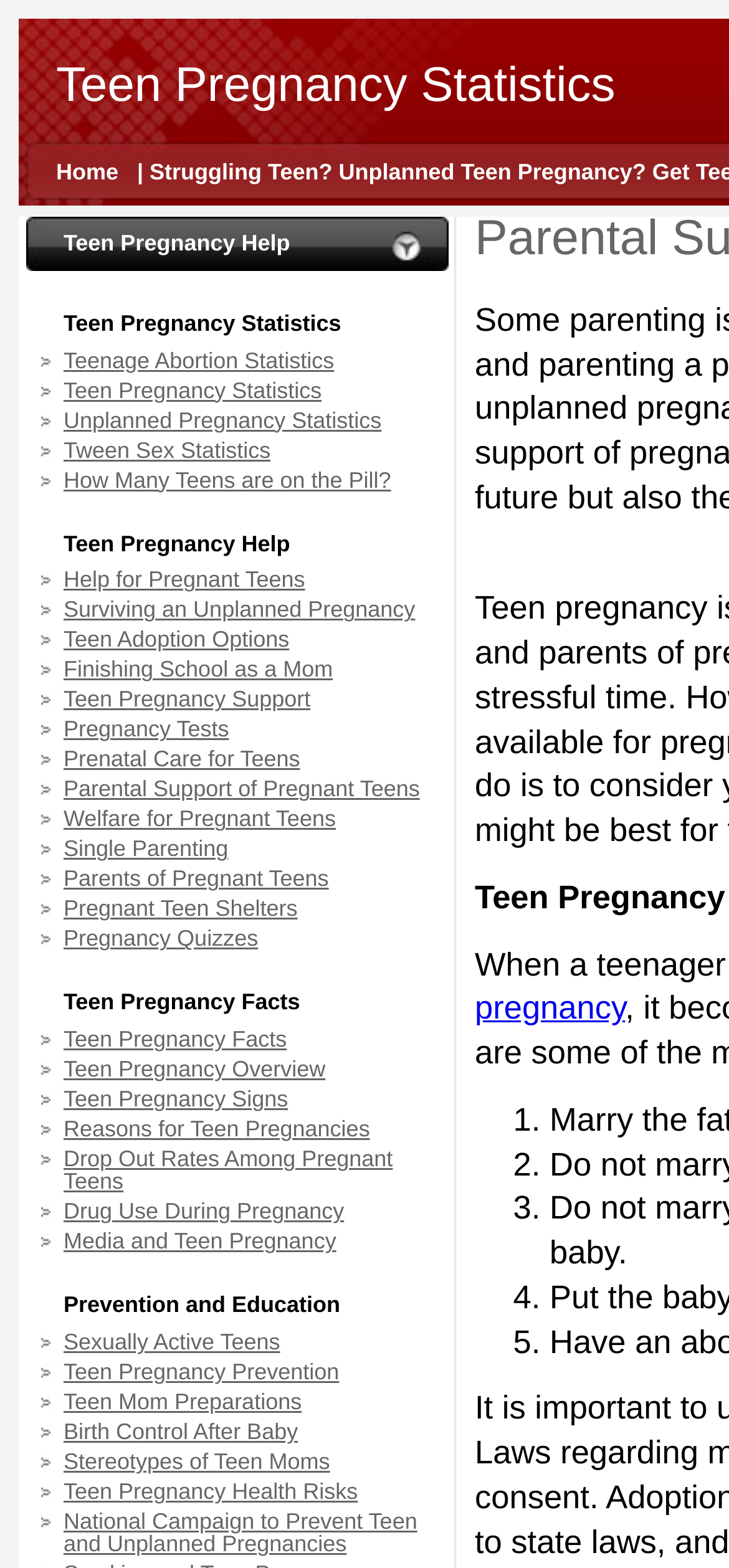What is the category name above 'Teen Pregnancy Facts'?
Based on the screenshot, answer the question with a single word or phrase.

Prevention and Education